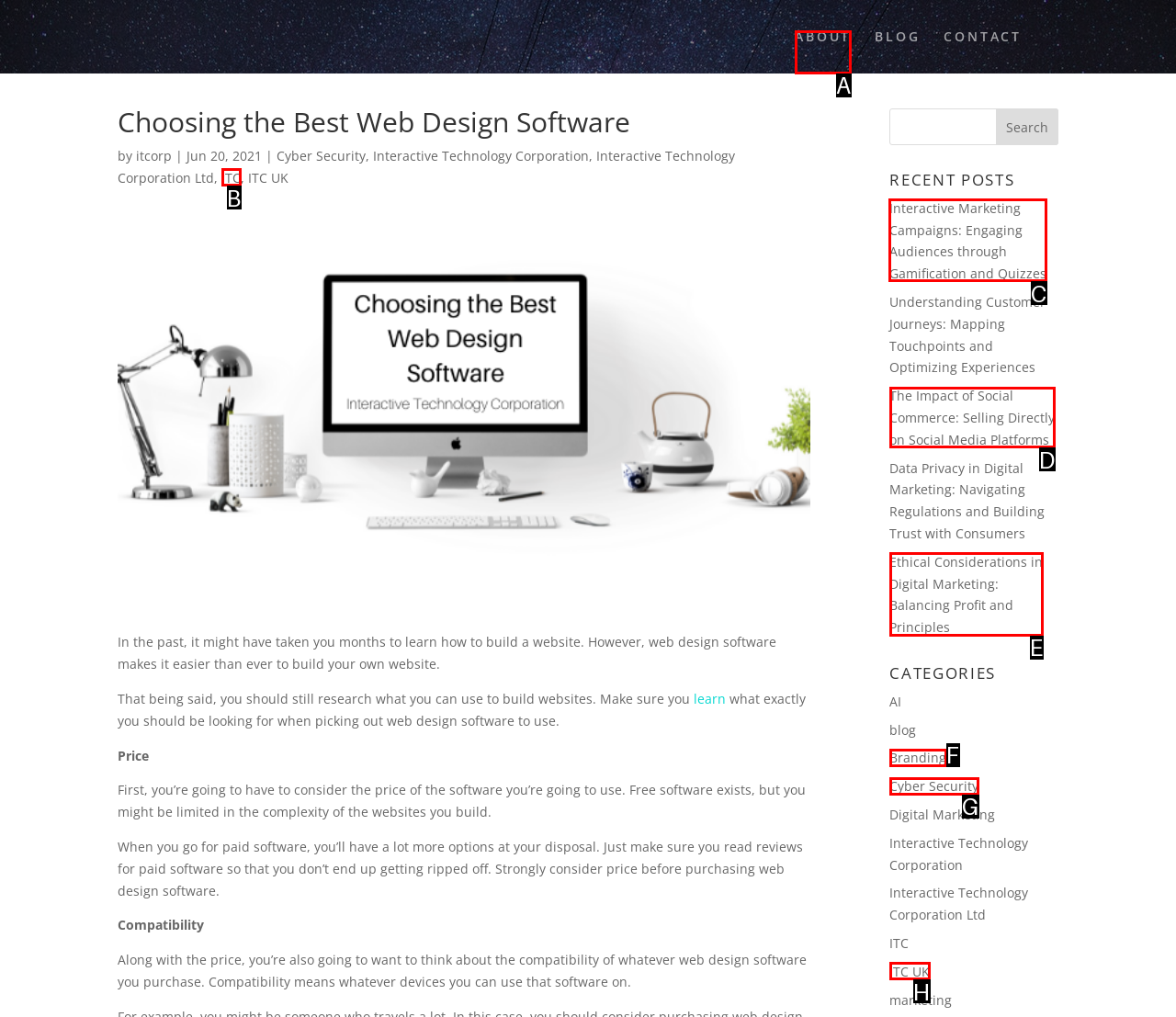Which lettered option should be clicked to achieve the task: Read the review of THE BALLAD OF LEFTY BROWN? Choose from the given choices.

None